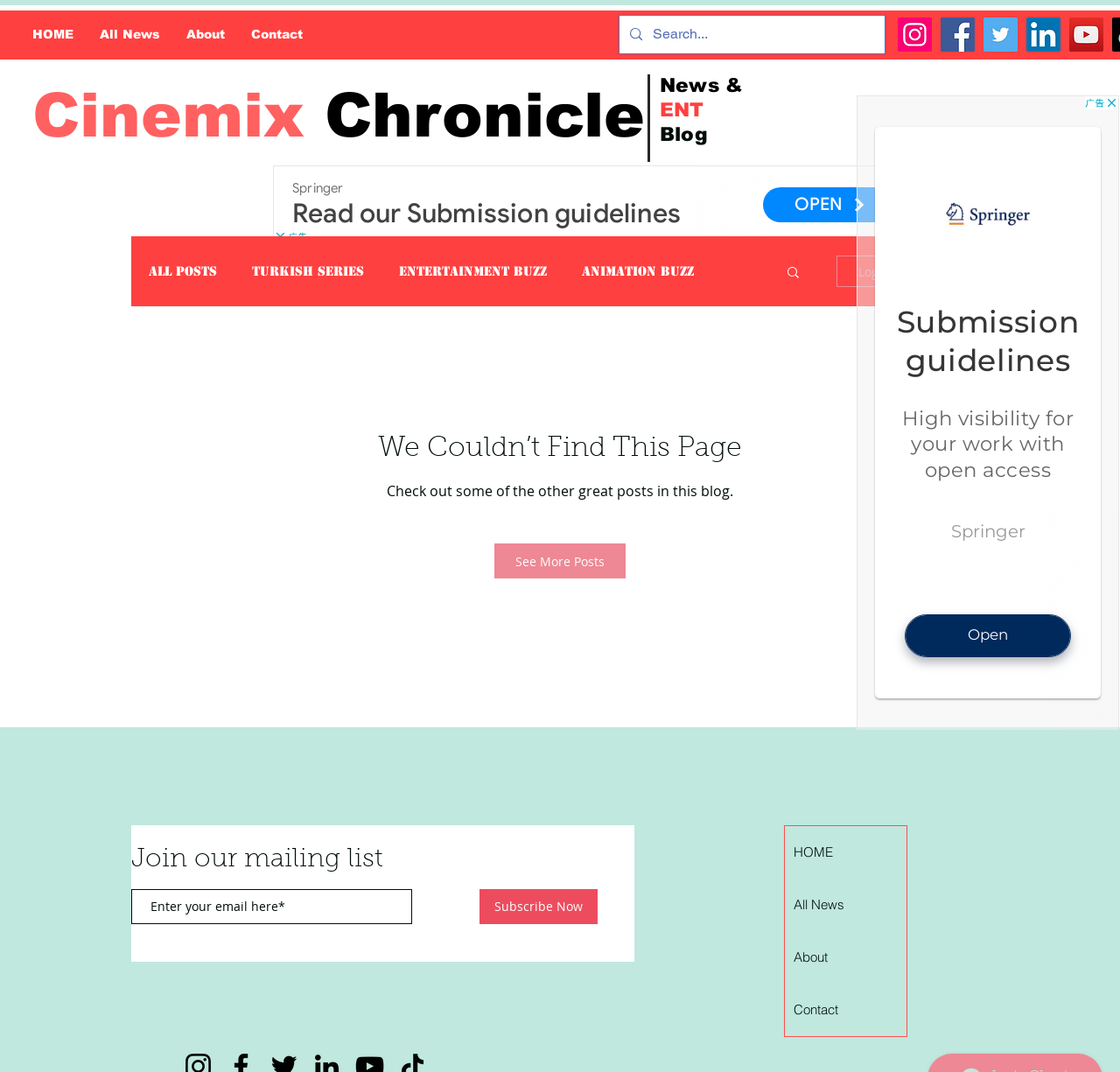Given the webpage screenshot, identify the bounding box of the UI element that matches this description: "News & ENT Blog".

[0.589, 0.069, 0.664, 0.136]